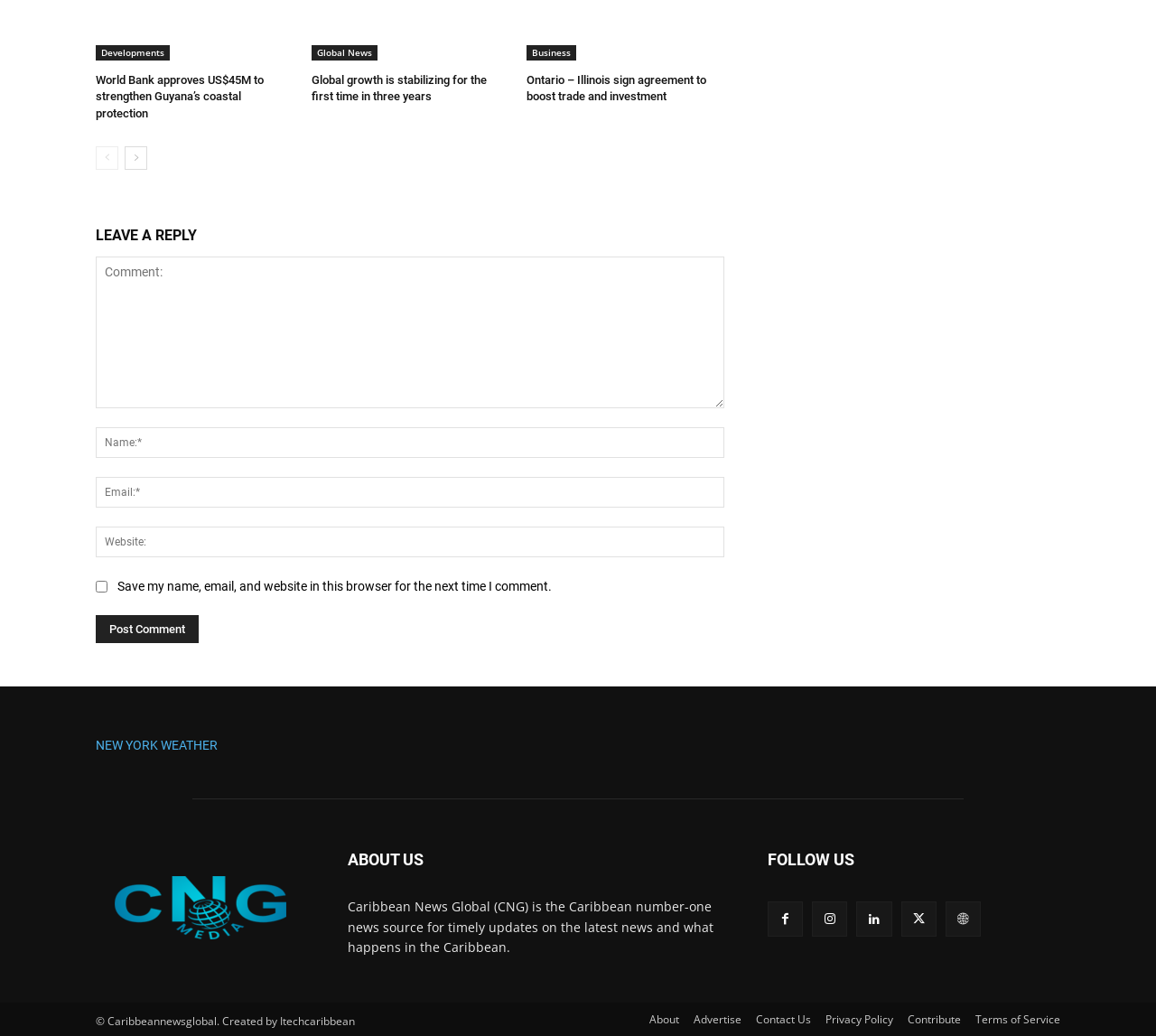Can you specify the bounding box coordinates for the region that should be clicked to fulfill this instruction: "Follow on Facebook".

[0.664, 0.868, 0.695, 0.903]